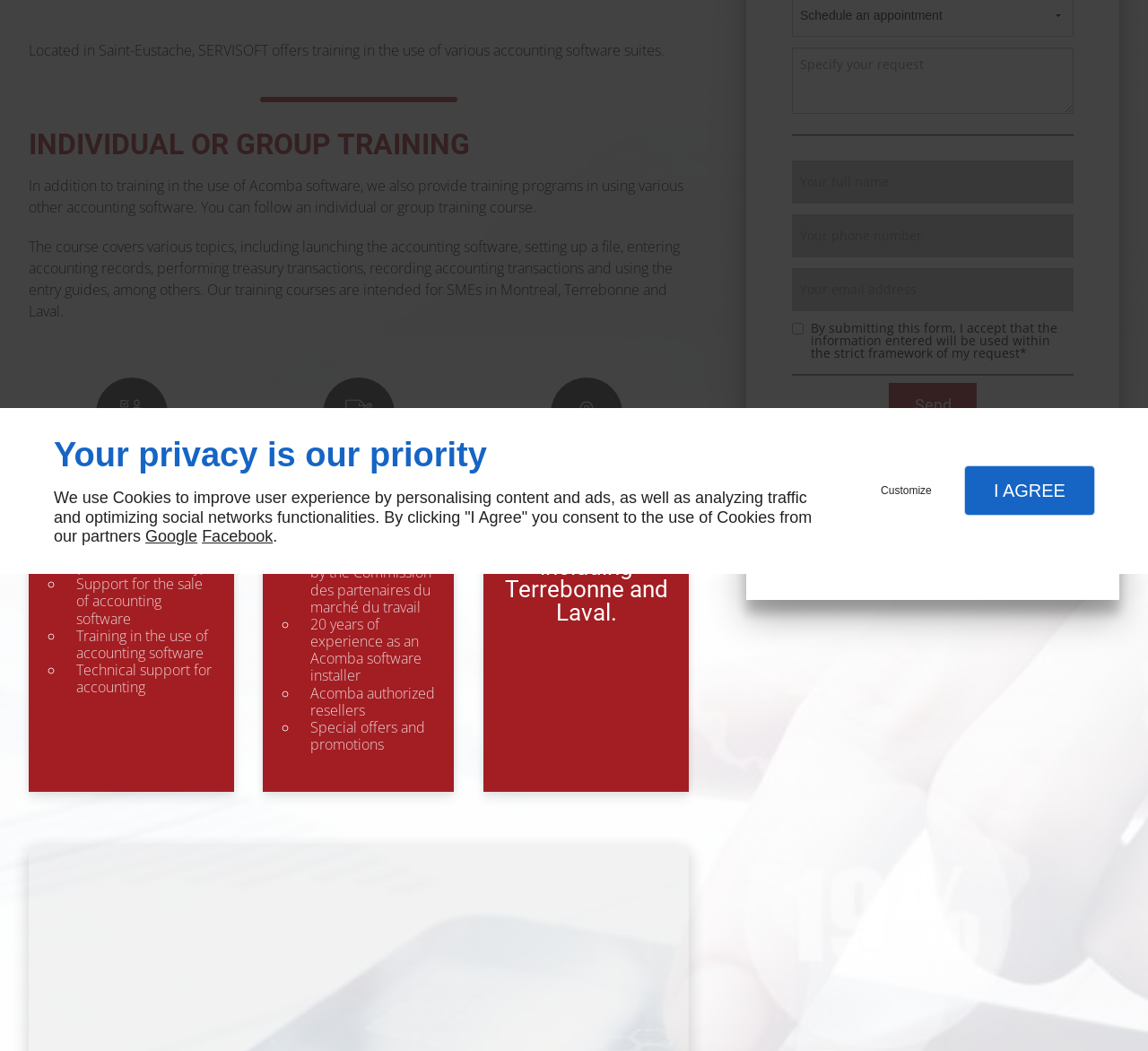Please determine the bounding box coordinates for the UI element described here. Use the format (top-left x, top-left y, bottom-right x, bottom-right y) with values bounded between 0 and 1: privacy policy

[0.838, 0.527, 0.896, 0.541]